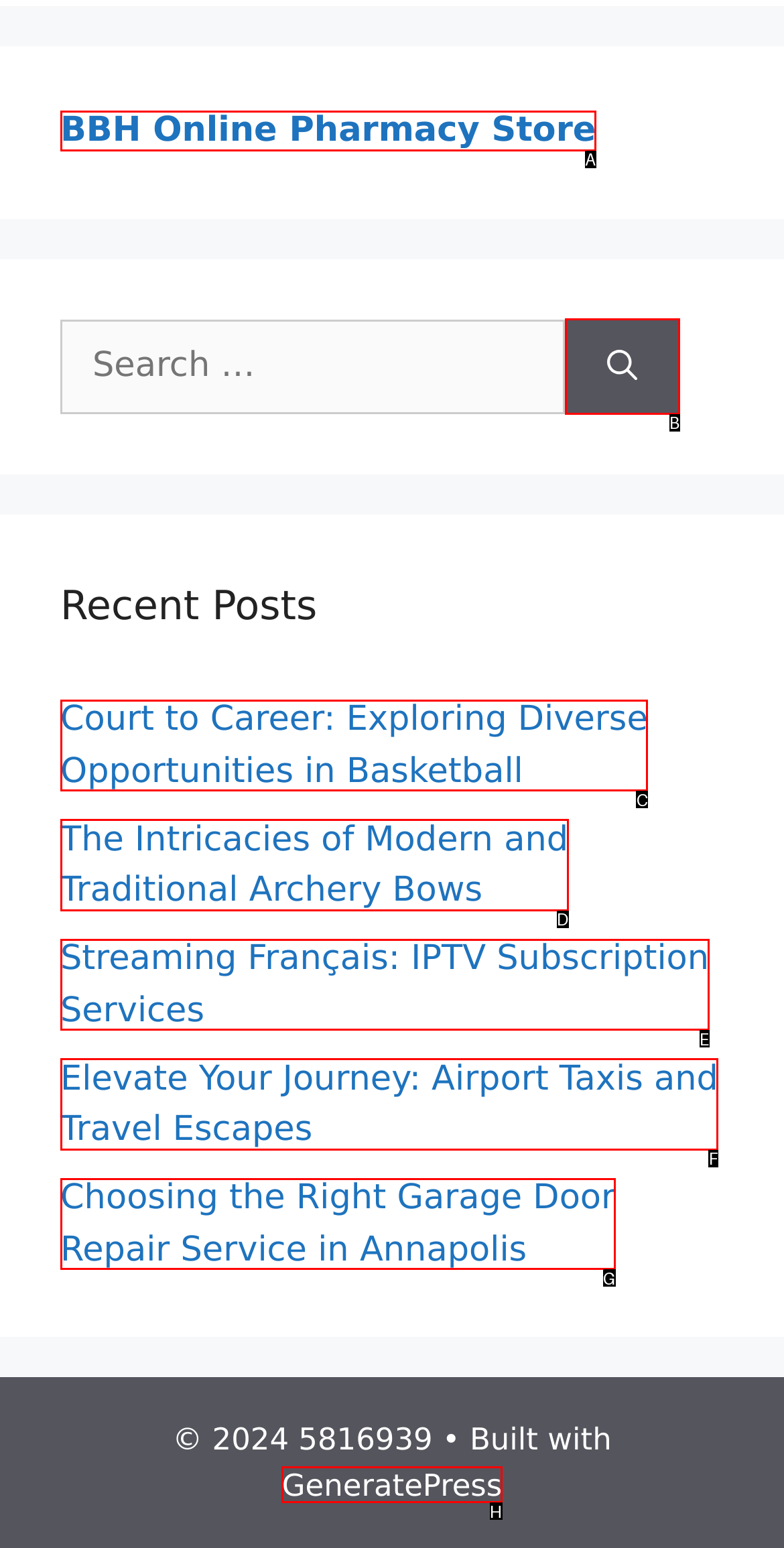Based on the given description: parent_node: Mar '21, determine which HTML element is the best match. Respond with the letter of the chosen option.

None